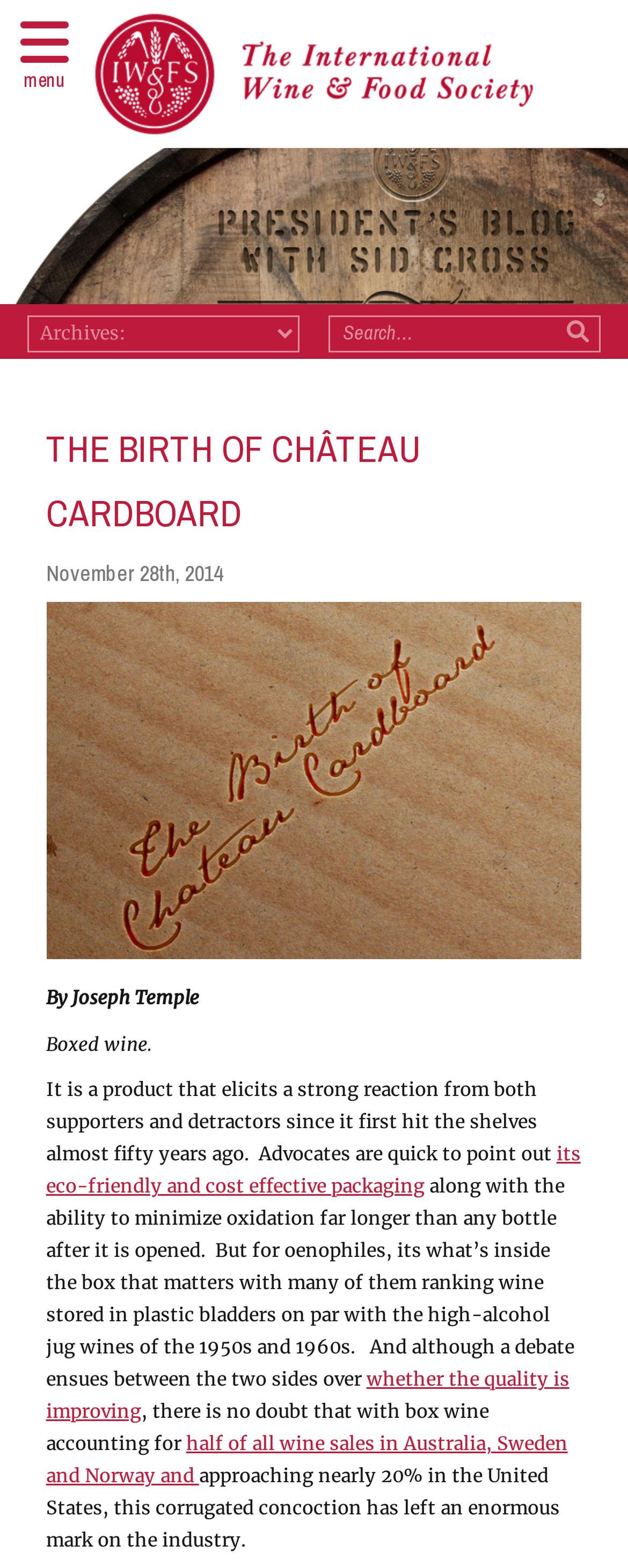Using the information in the image, give a detailed answer to the following question: What is the purpose of the search box?

I inferred the purpose of the search box by its label 'Search:' and the presence of a search button next to it, which suggests that users can enter keywords to search the website.